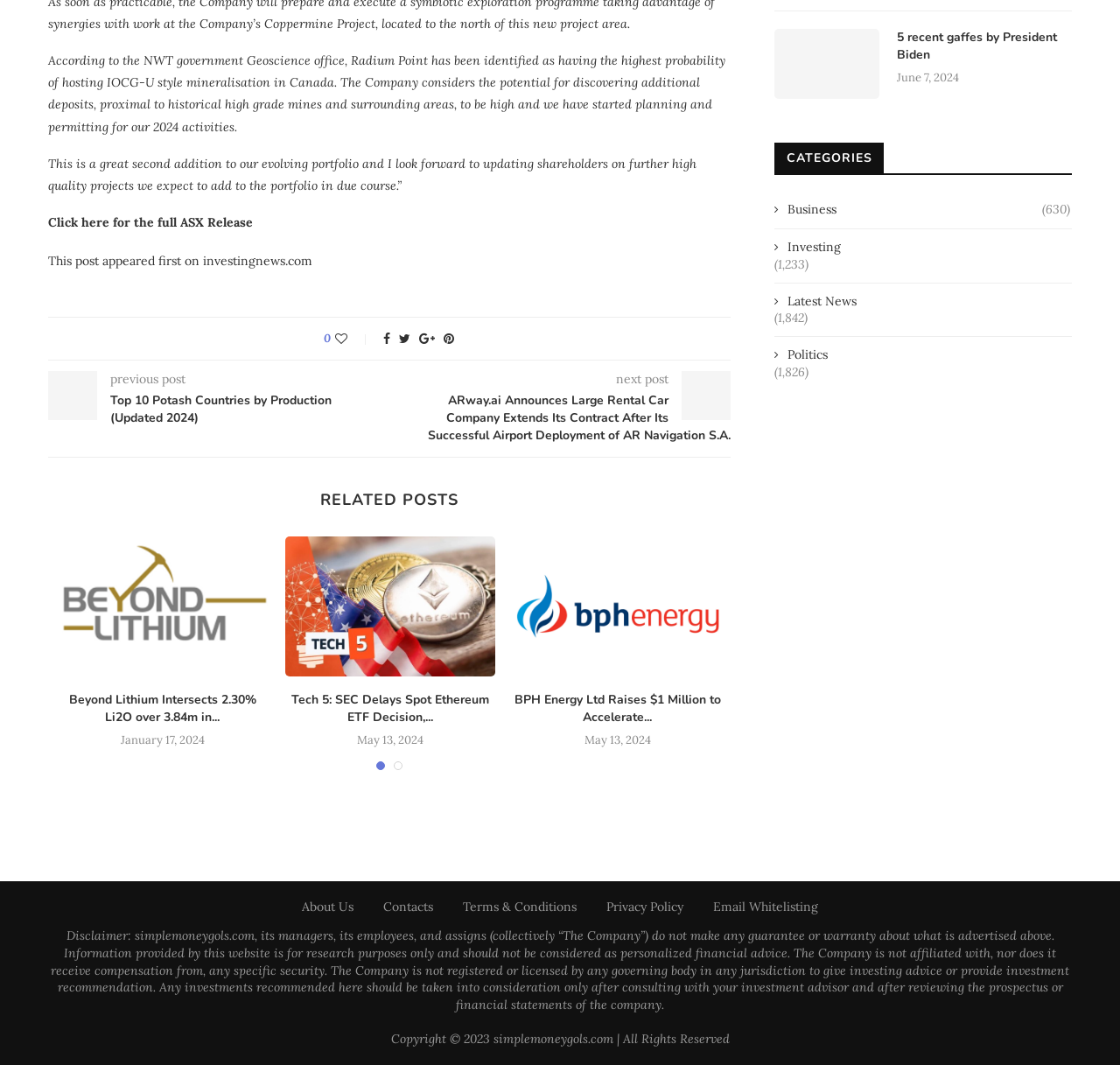Provide a short, one-word or phrase answer to the question below:
What is the company's expectation for discovering additional deposits?

High